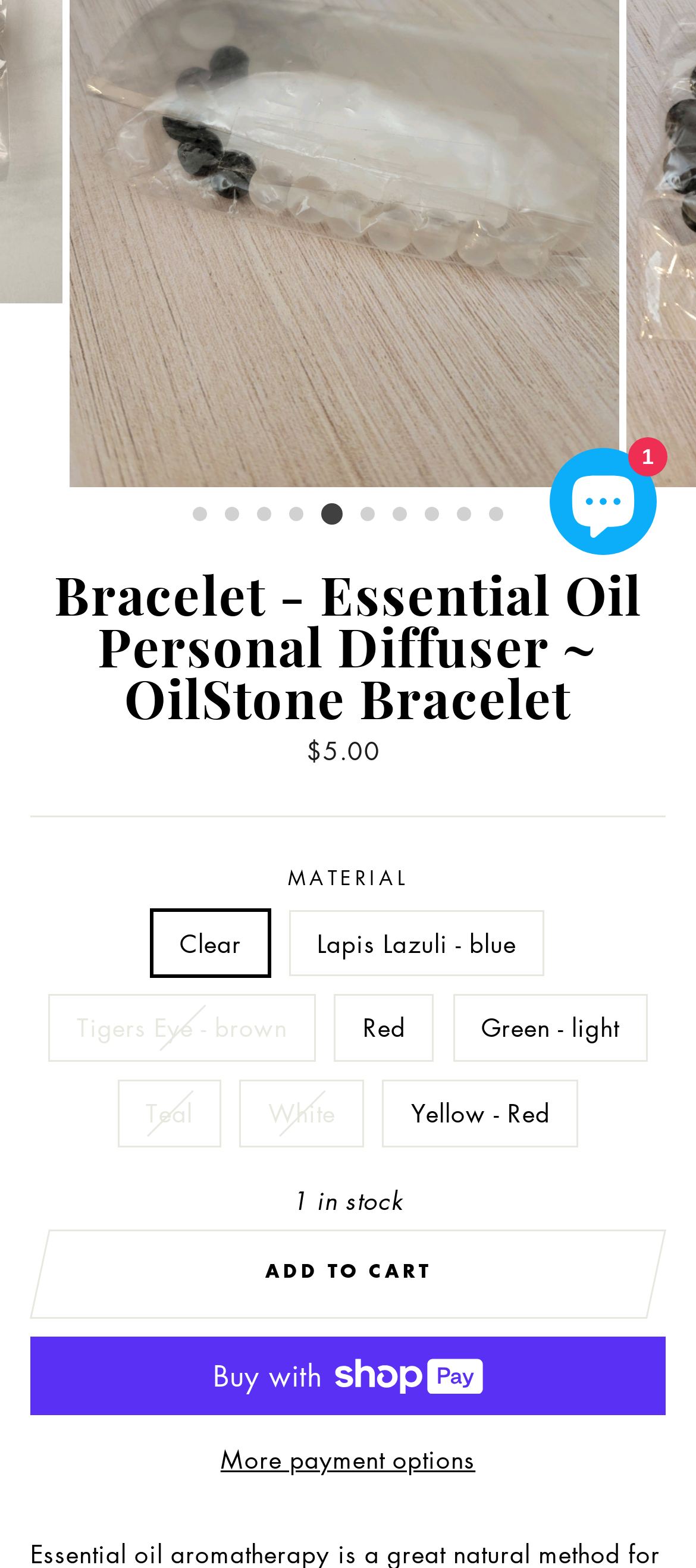Highlight the bounding box of the UI element that corresponds to this description: "More payment options".

[0.044, 0.917, 0.956, 0.944]